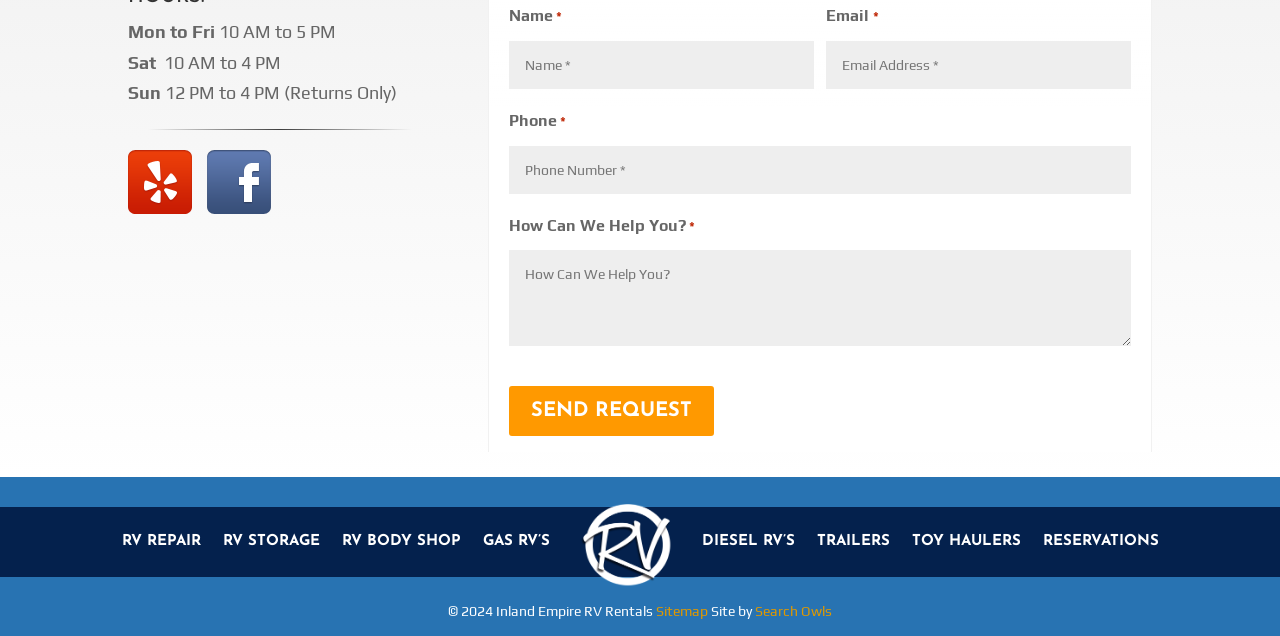Please locate the clickable area by providing the bounding box coordinates to follow this instruction: "Click RESERVATIONS".

[0.814, 0.782, 0.905, 0.924]